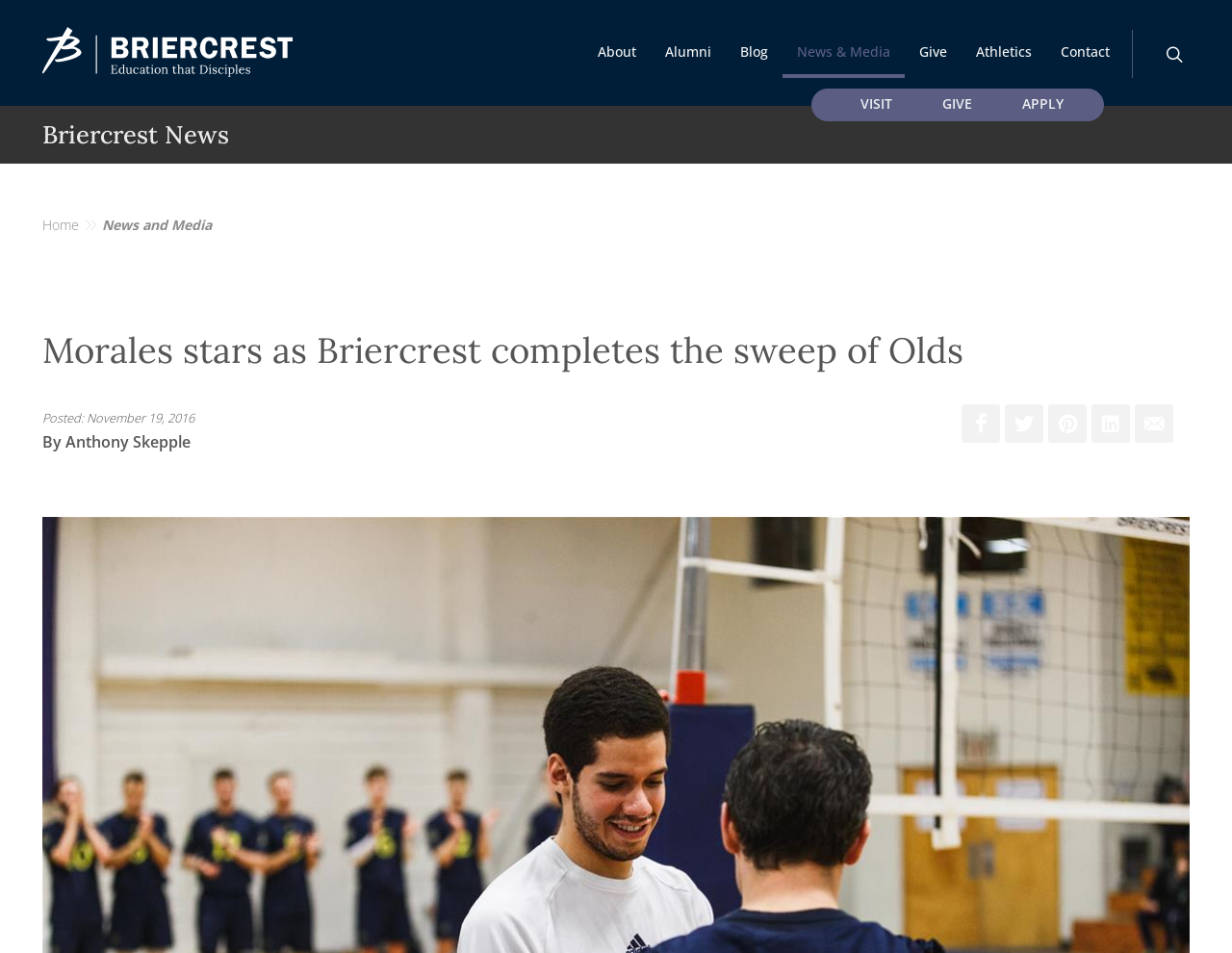How many main navigation links are there?
Refer to the image and give a detailed answer to the query.

The main navigation links are located at the top of the webpage, and they are 'About', 'Alumni', 'Blog', 'News & Media', 'Give', 'Athletics', 'Contact', and 'Home'.